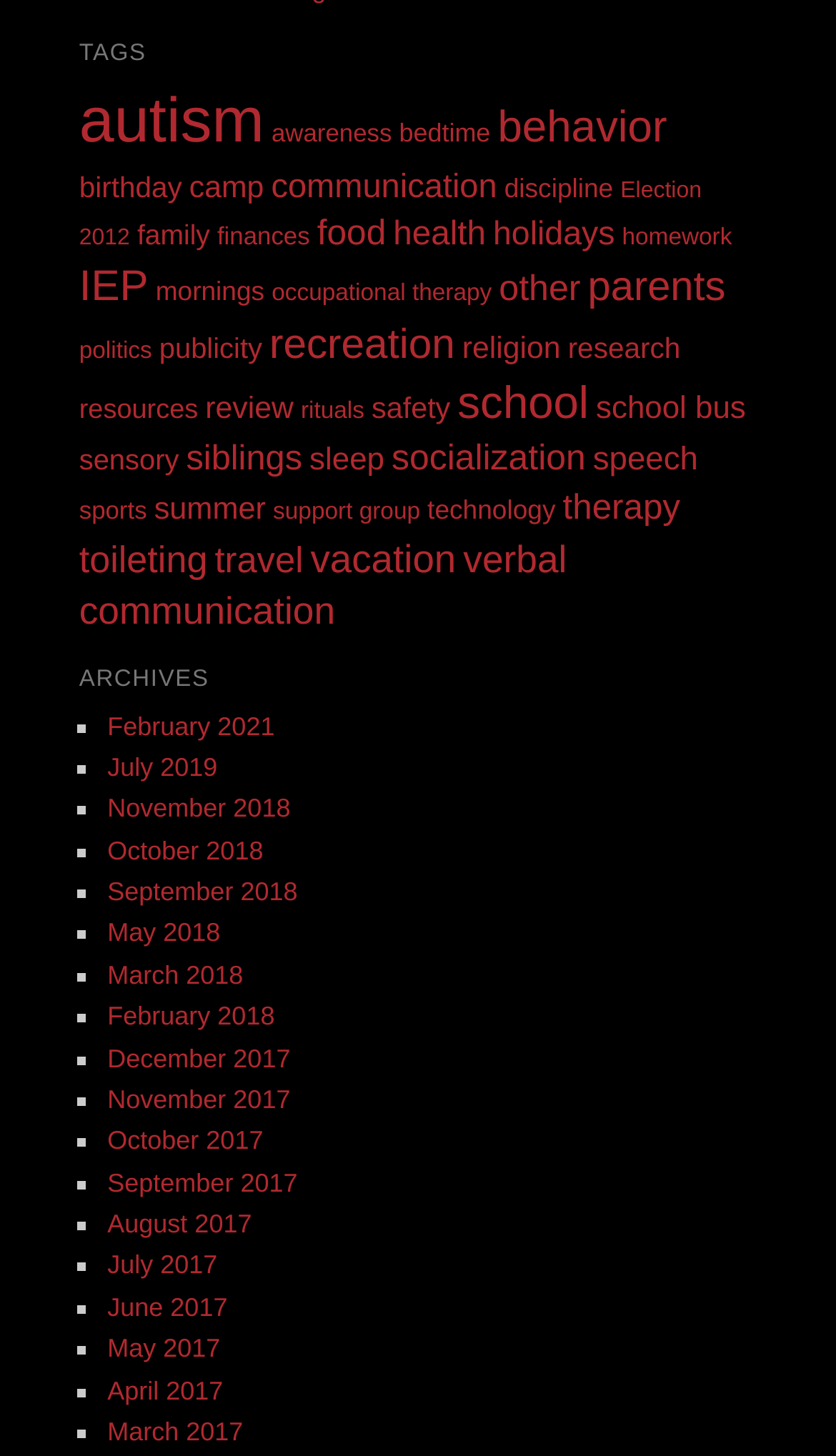Determine the bounding box coordinates (top-left x, top-left y, bottom-right x, bottom-right y) of the UI element described in the following text: November 2018

[0.128, 0.545, 0.347, 0.566]